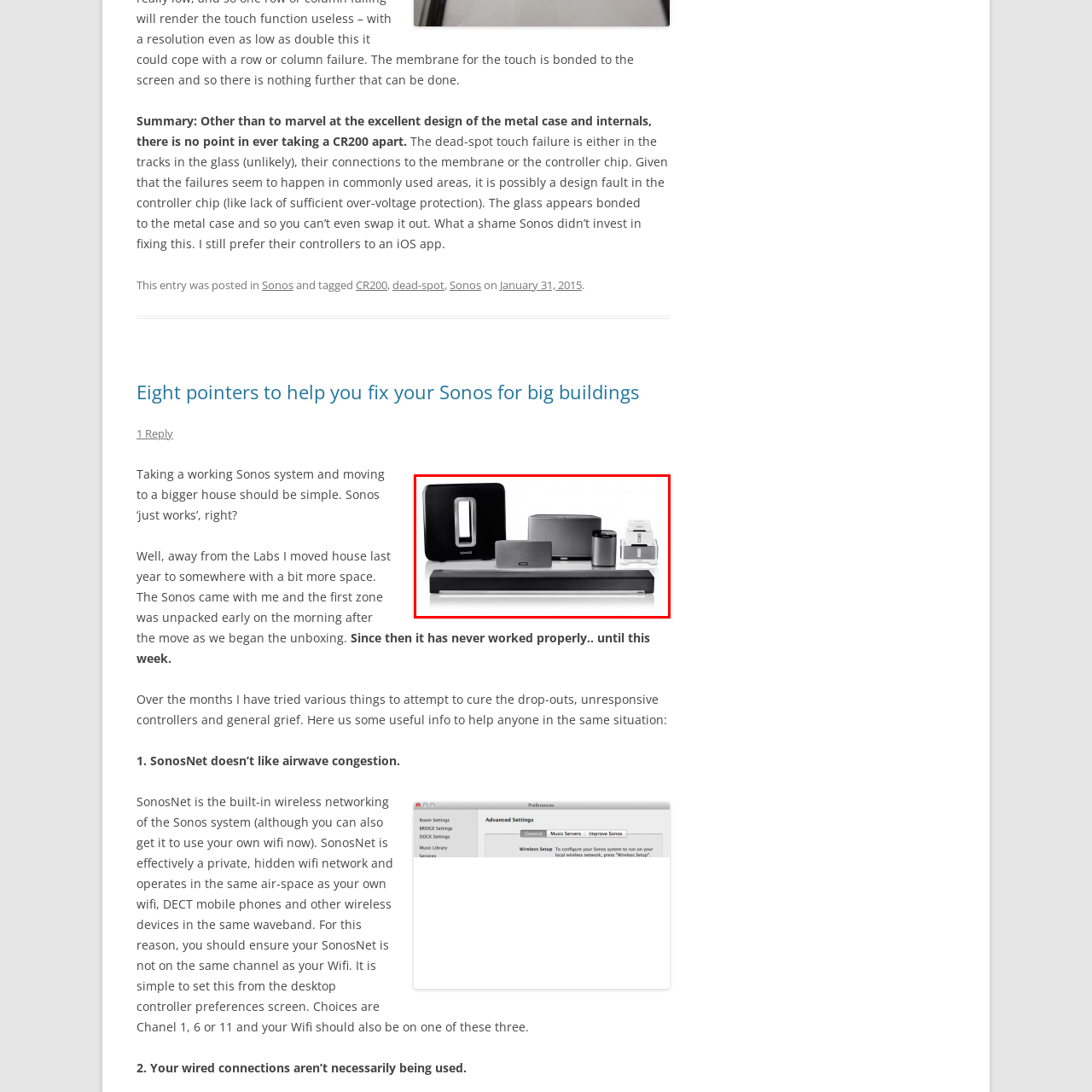What is the focus of the Sonos product design?
Look at the area highlighted by the red bounding box and answer the question in detail, drawing from the specifics shown in the image.

The caption states that the Sonos products reflect the innovative engineering behind the brand, with an emphasis on aesthetics and functionality, suggesting that these two aspects are the primary focus of the product design.